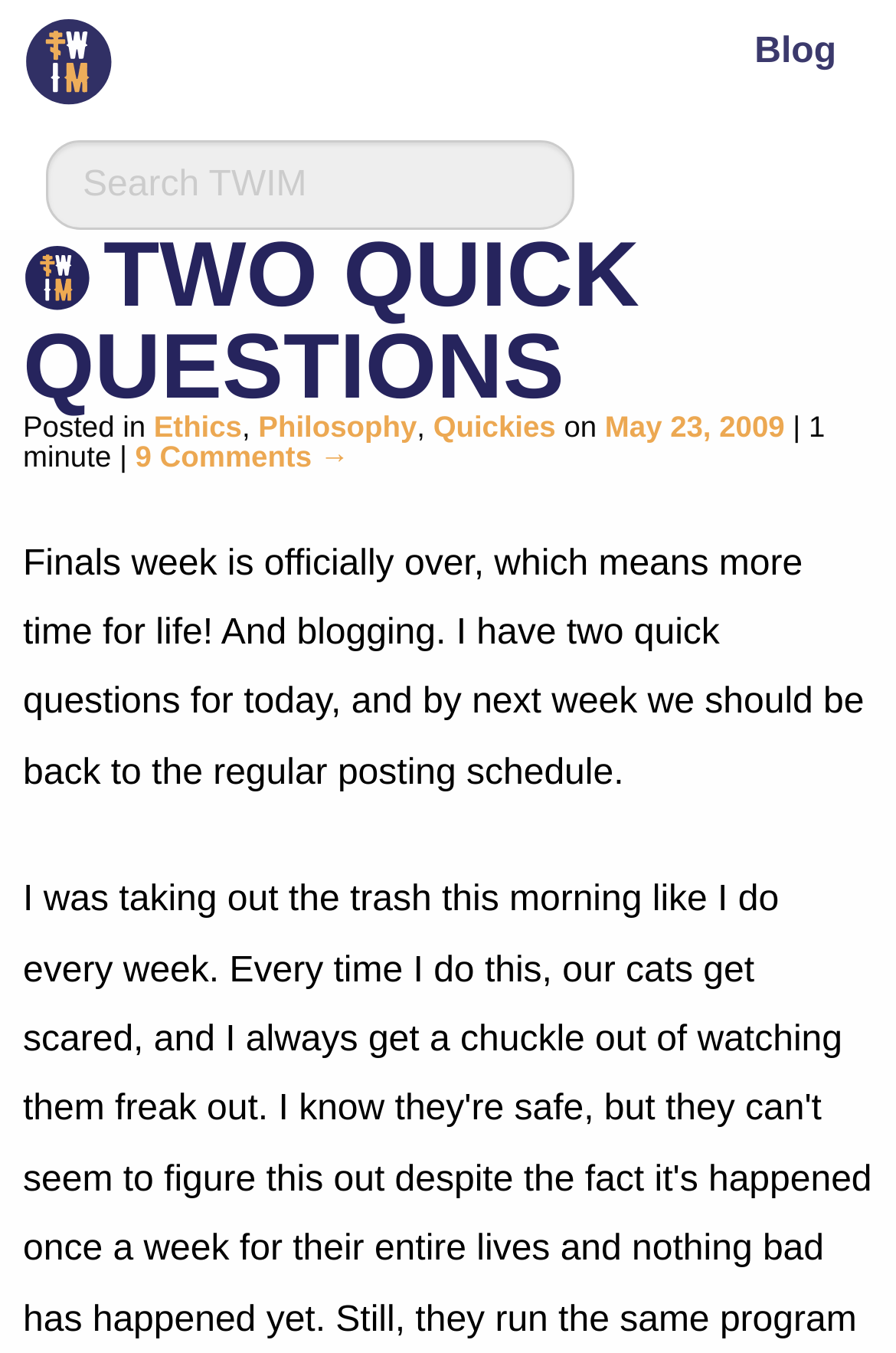Locate the bounding box of the UI element with the following description: "May 23, 2009".

[0.675, 0.302, 0.876, 0.328]